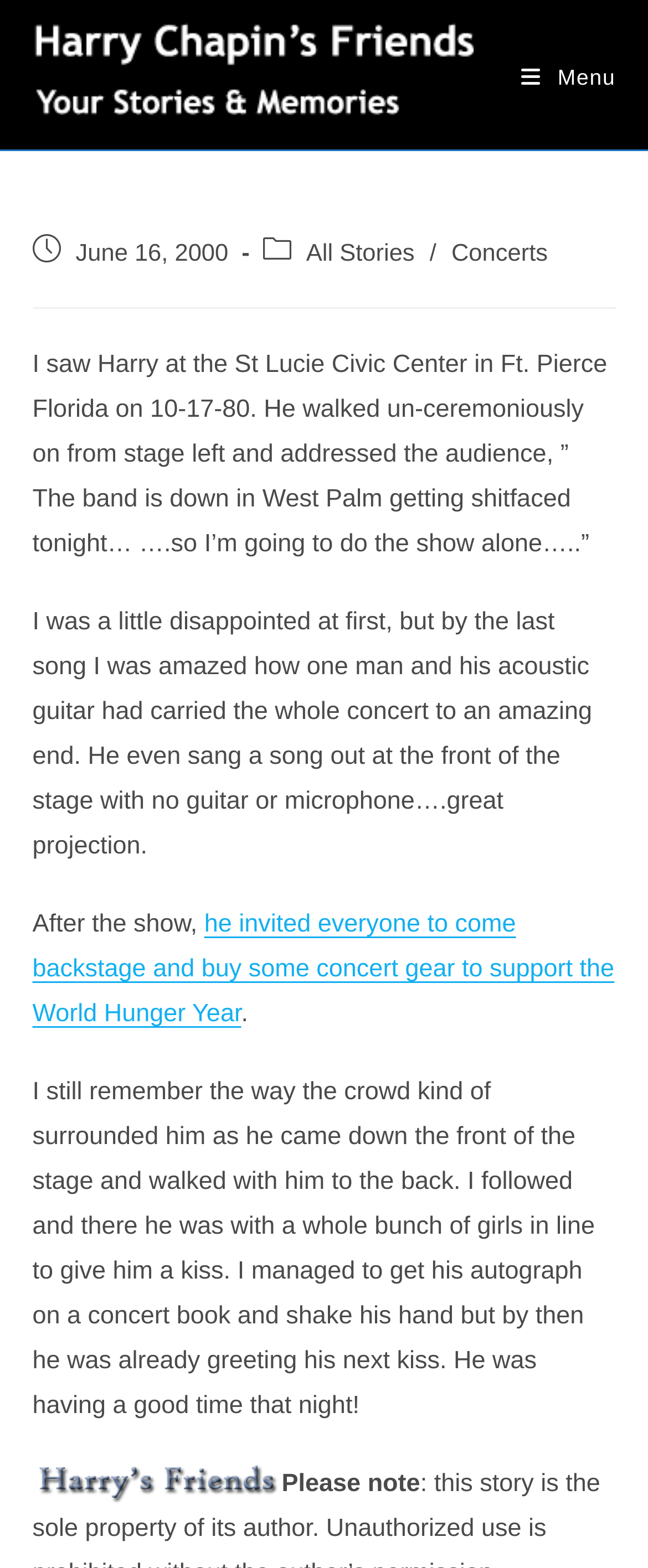Provide the bounding box coordinates of the HTML element described as: "Concerts". The bounding box coordinates should be four float numbers between 0 and 1, i.e., [left, top, right, bottom].

[0.697, 0.154, 0.845, 0.17]